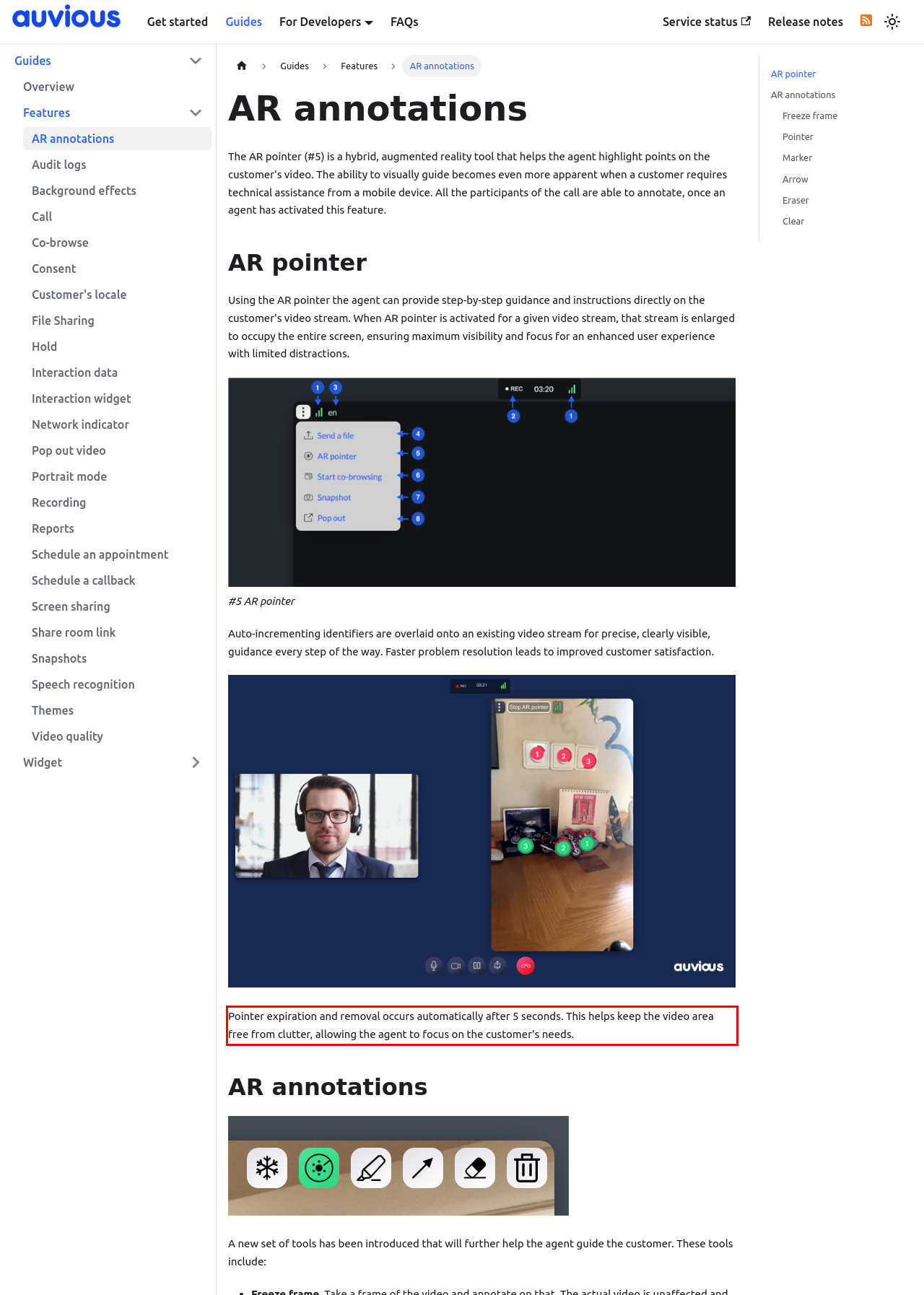You have a screenshot of a webpage with a UI element highlighted by a red bounding box. Use OCR to obtain the text within this highlighted area.

Pointer expiration and removal occurs automatically after 5 seconds. This helps keep the video area free from clutter, allowing the agent to focus on the customer's needs.